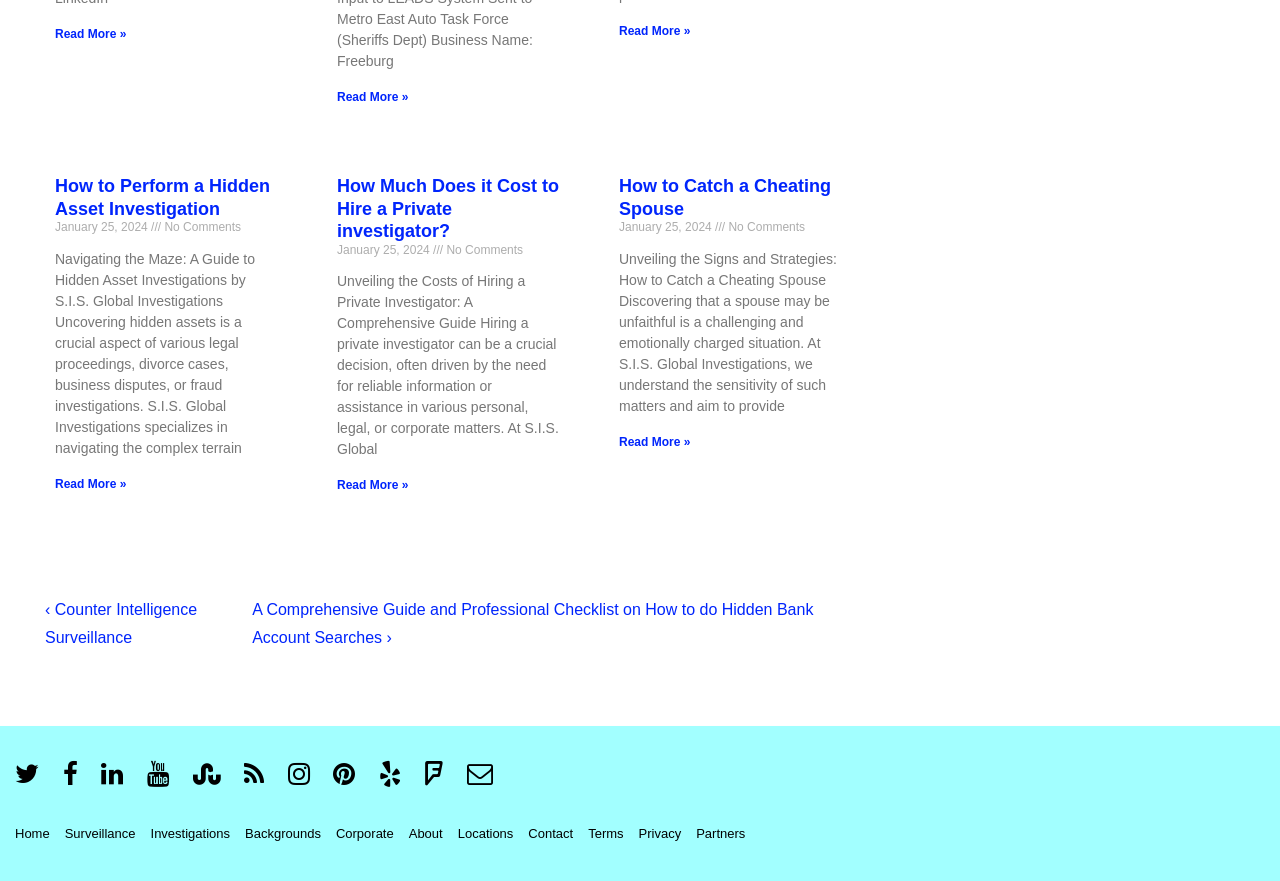Provide the bounding box coordinates for the specified HTML element described in this description: "Contact". The coordinates should be four float numbers ranging from 0 to 1, in the format [left, top, right, bottom].

[0.807, 0.871, 0.842, 0.888]